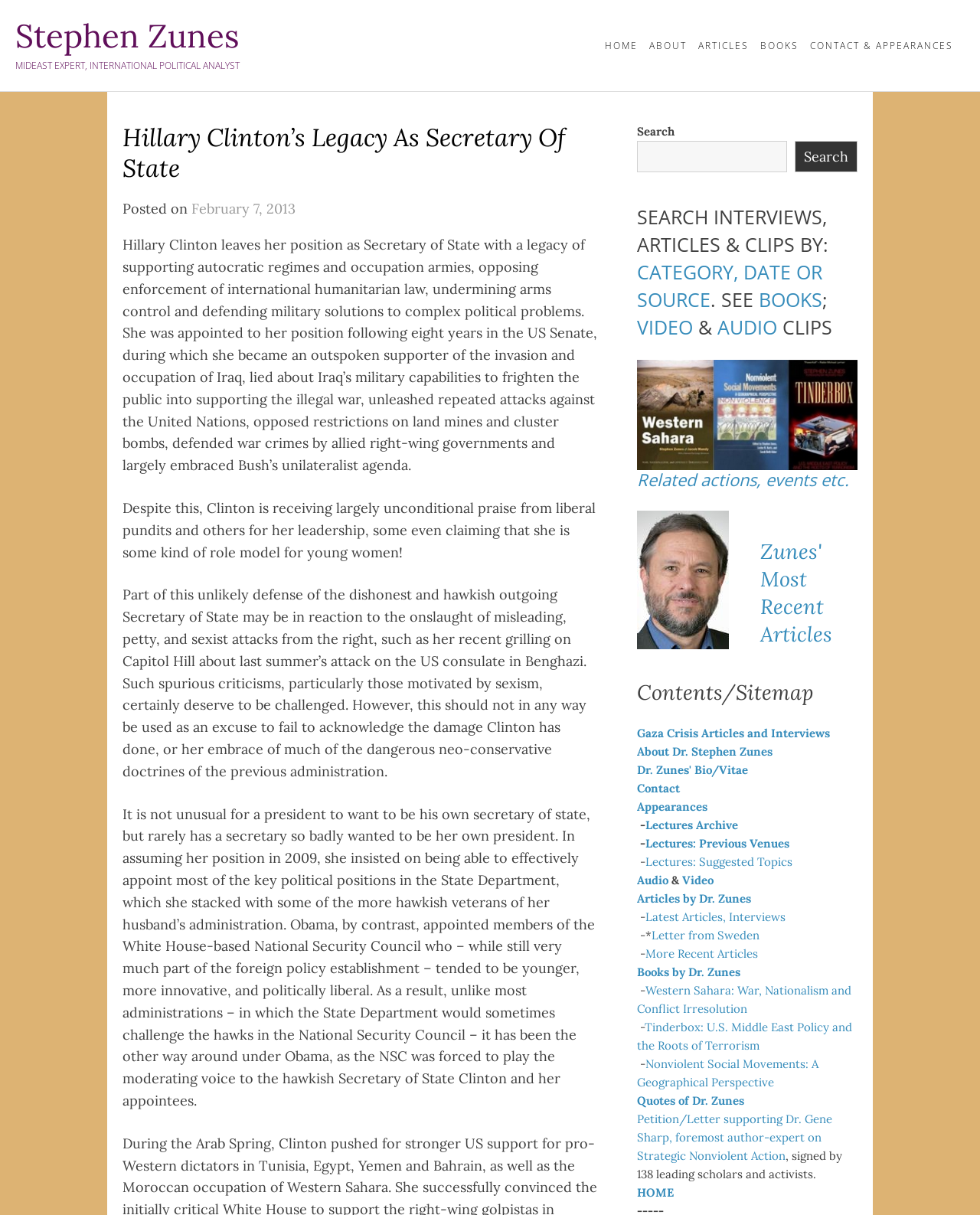Bounding box coordinates are specified in the format (top-left x, top-left y, bottom-right x, bottom-right y). All values are floating point numbers bounded between 0 and 1. Please provide the bounding box coordinate of the region this sentence describes: Lectures: Previous Venues

[0.659, 0.688, 0.805, 0.7]